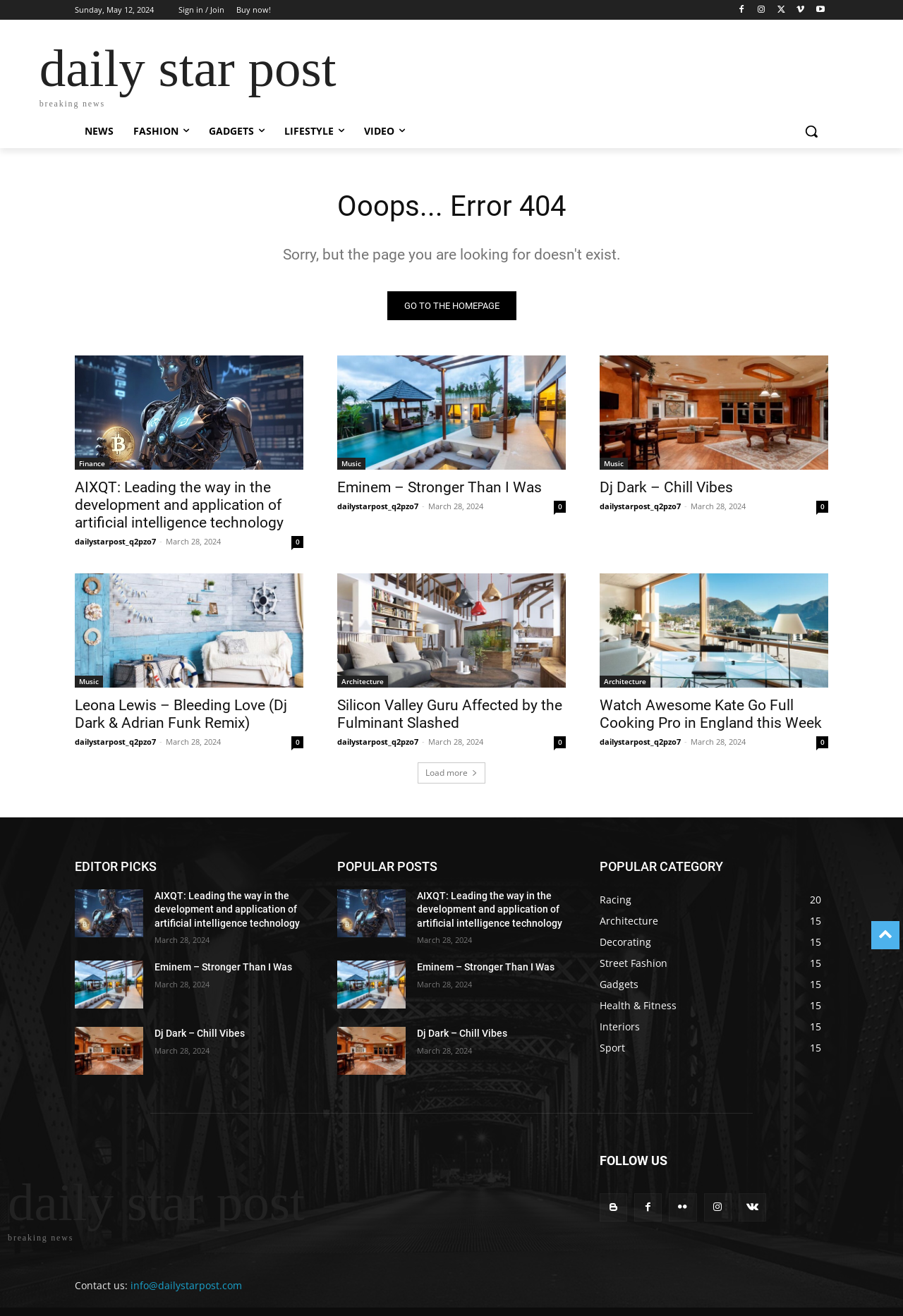What is the name of the website?
Please elaborate on the answer to the question with detailed information.

I found the name of the website by looking at the logo link at the top of the page, which says 'Logo daily star post breaking news'.